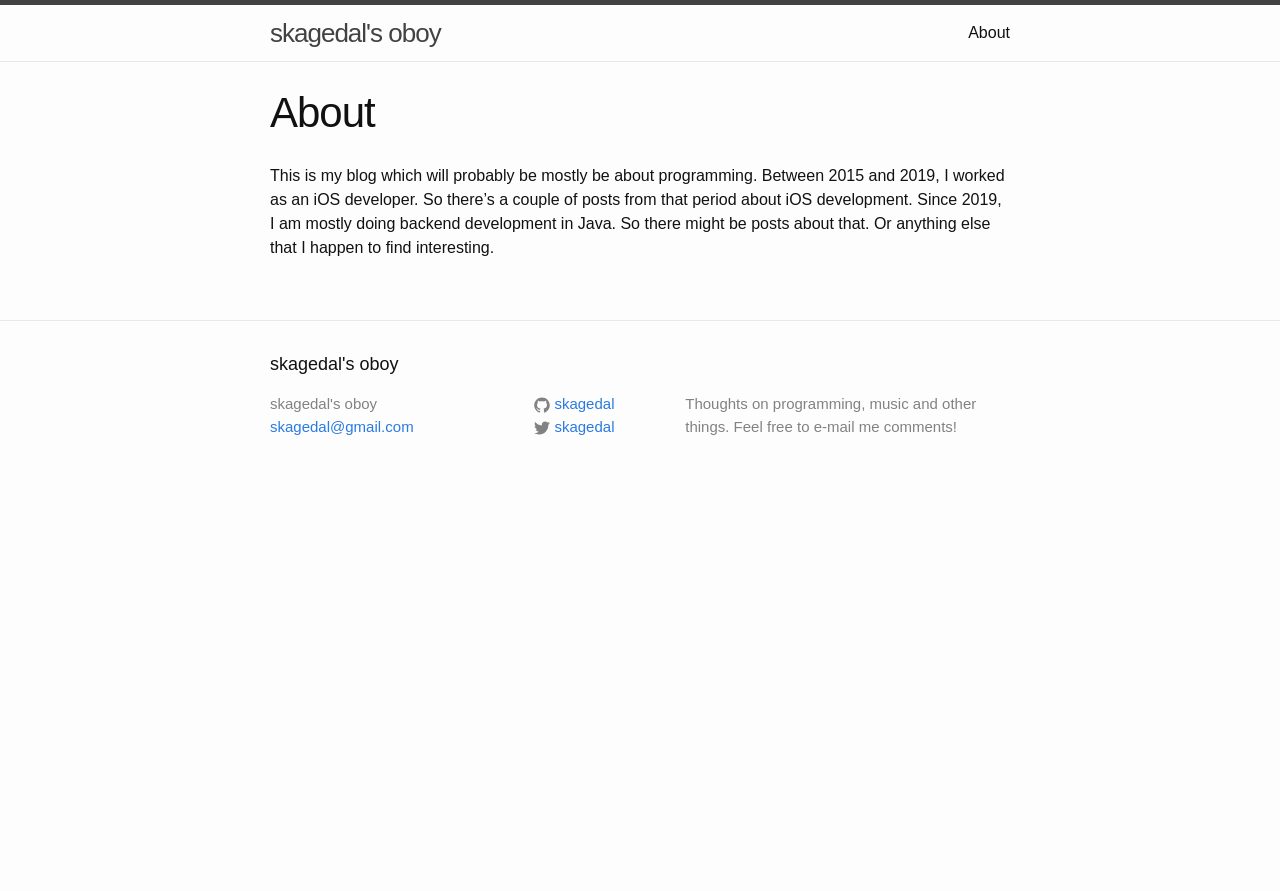Describe all significant elements and features of the webpage.

The webpage is a personal blog, titled "About" and focused on the author's thoughts on programming, music, and other topics. At the top left, there is a link to "skagedal's oboy" and another link to "About" at the top right. Below these links, there is an article section that takes up most of the page. 

The article section starts with a header that reads "About", followed by a paragraph of text that describes the blog's content. The text explains that the blog will mostly be about programming, with some posts about iOS development from the author's past experience as an iOS developer between 2015 and 2019, and possibly some posts about backend development in Java, which the author is currently doing.

At the bottom of the page, there is a section that contains the blog's title "skagedal's oboy" as a heading, followed by a link to the author's email address "skagedal@gmail.com". There are also two identical images, likely the author's profile picture, next to two links with the text "skagedal". Additionally, there is a static text that reads "Thoughts on programming, music and other things. Feel free to e-mail me comments!", which is likely a tagline or a brief description of the blog.